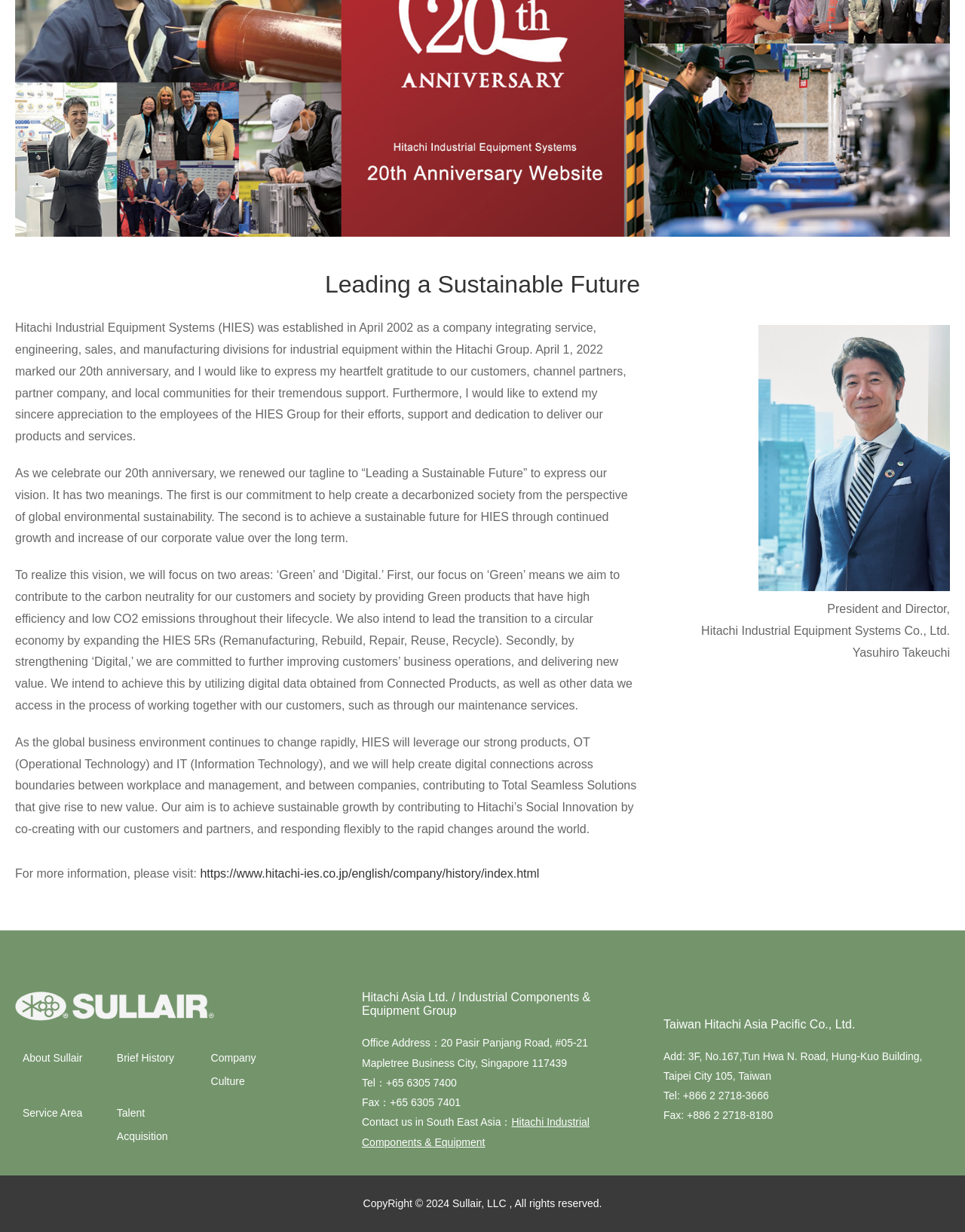Predict the bounding box coordinates of the UI element that matches this description: "Talent Acquisition". The coordinates should be in the format [left, top, right, bottom] with each value between 0 and 1.

[0.113, 0.894, 0.211, 0.932]